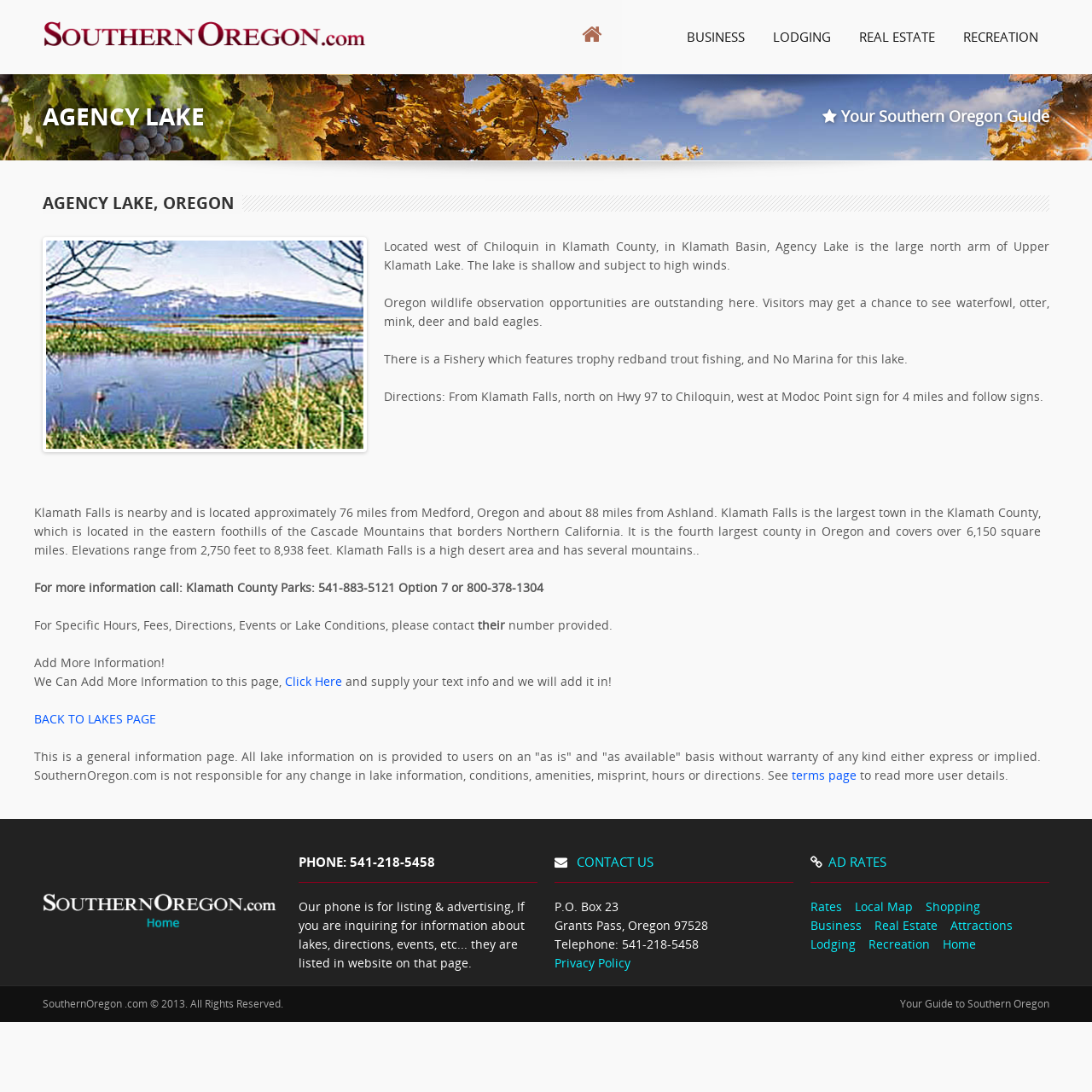Can you determine the bounding box coordinates of the area that needs to be clicked to fulfill the following instruction: "View the 'AGENCY LAKE' image"?

[0.042, 0.22, 0.333, 0.411]